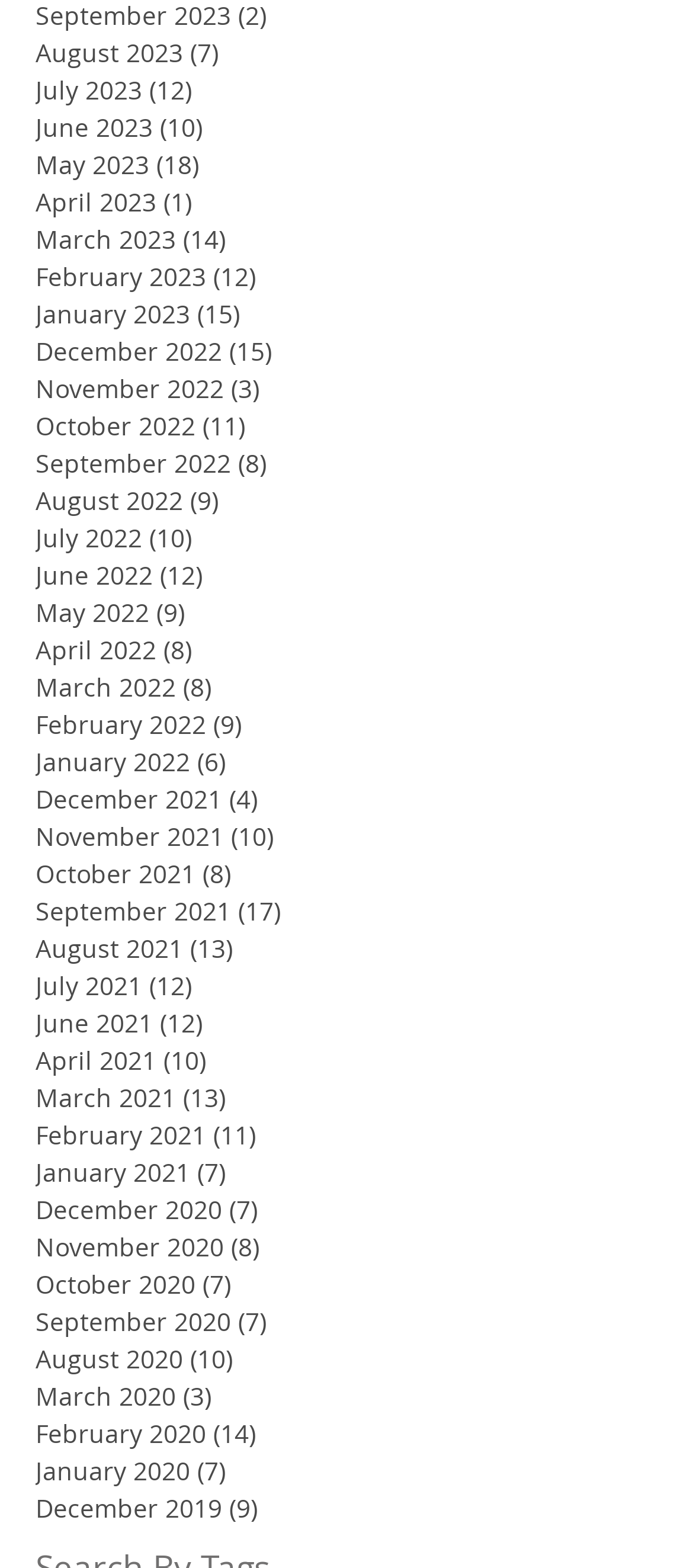Using the information in the image, could you please answer the following question in detail:
How many posts were there in January 2022?

I found the answer by locating the link 'January 2022 6 posts' on the webpage, which indicates that there were 6 posts in January 2022.